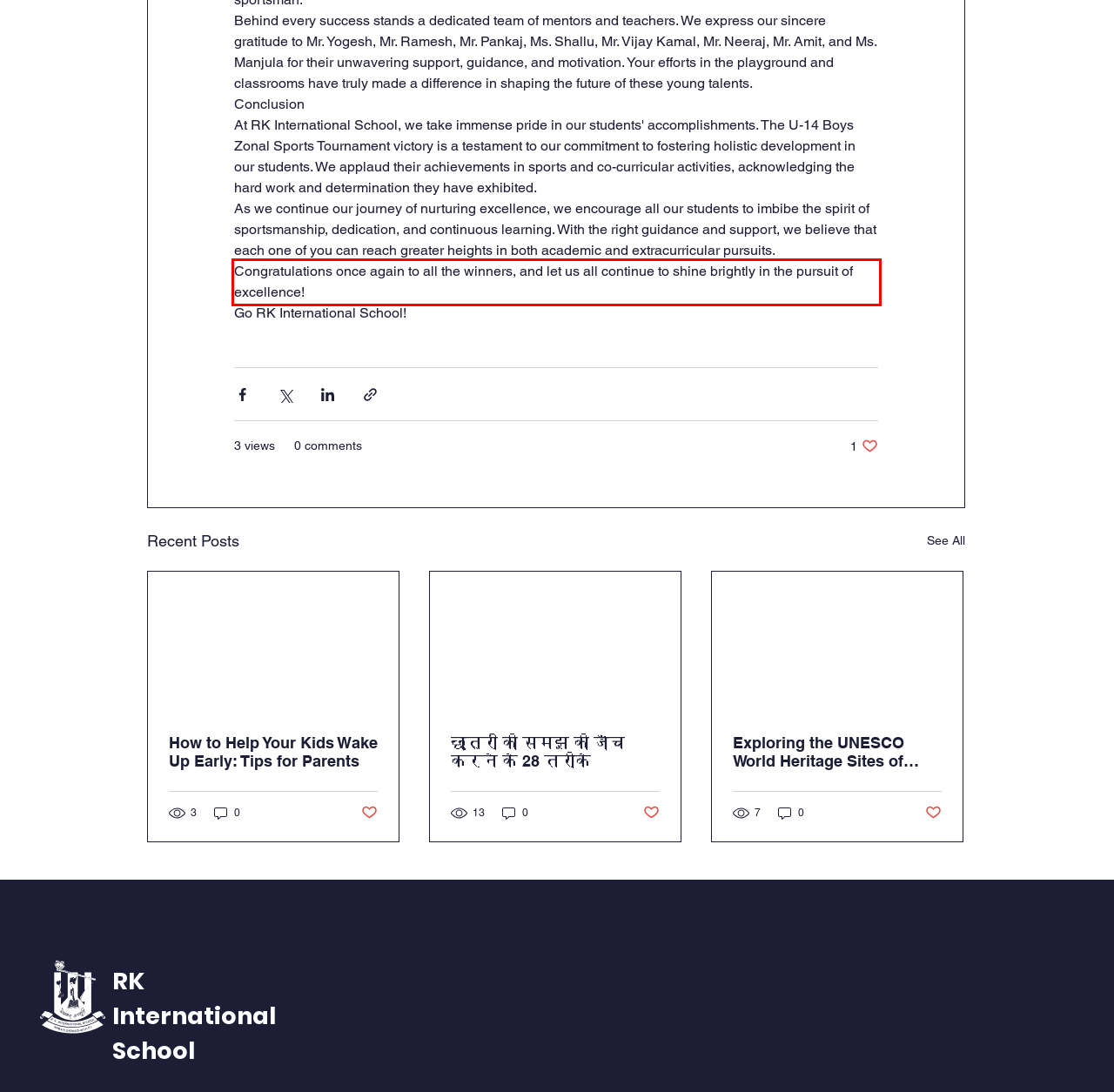Analyze the screenshot of a webpage where a red rectangle is bounding a UI element. Extract and generate the text content within this red bounding box.

Congratulations once again to all the winners, and let us all continue to shine brightly in the pursuit of excellence!